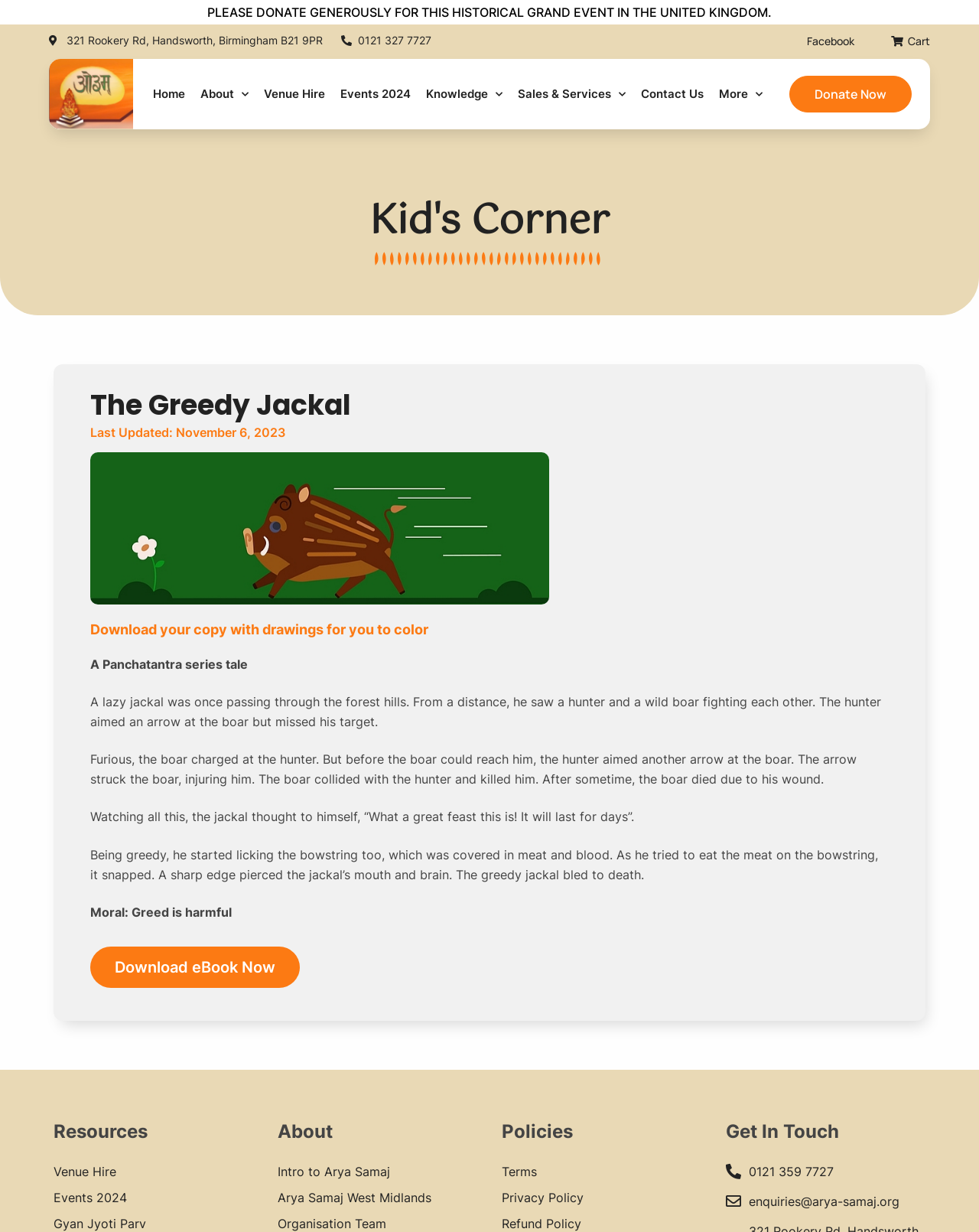Given the description "Download eBook Now", determine the bounding box of the corresponding UI element.

[0.092, 0.768, 0.306, 0.802]